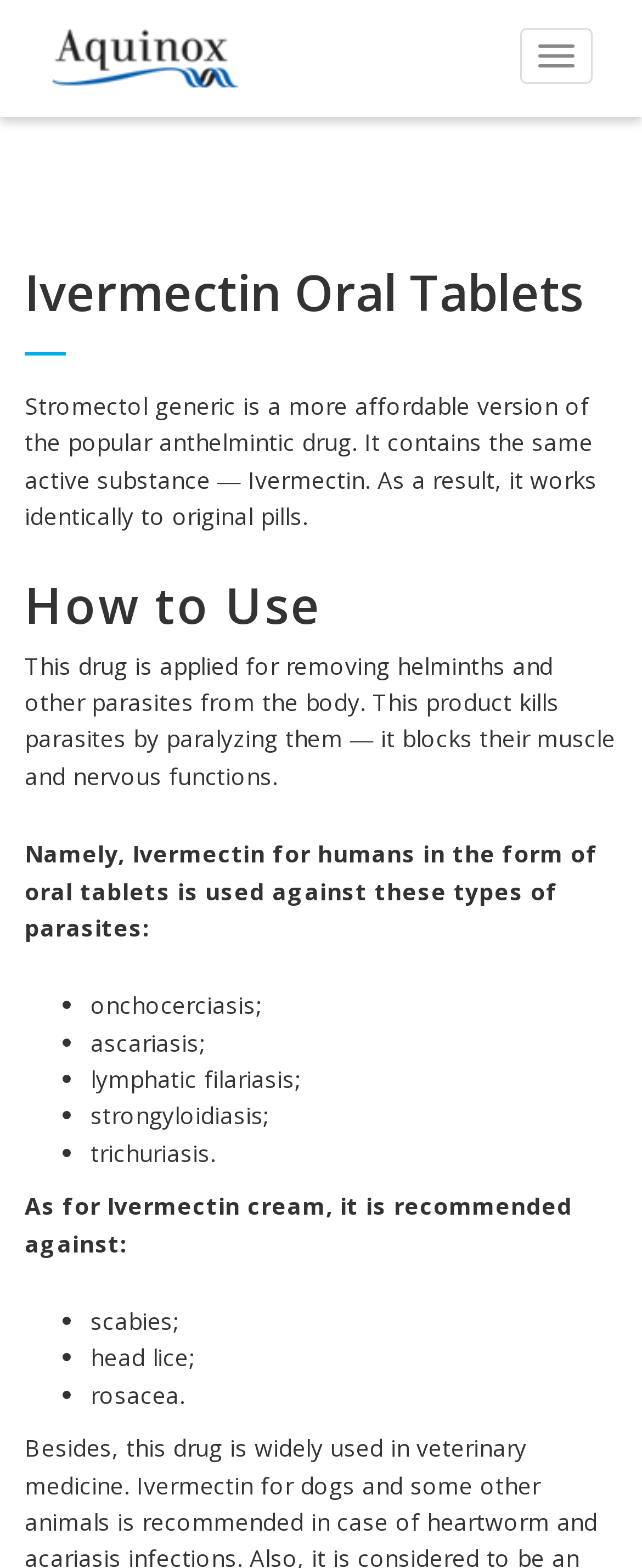How does Ivermectin work?
Provide an in-depth answer to the question, covering all aspects.

According to the webpage, Ivermectin works by paralyzing parasites, blocking their muscle and nervous functions. This information is provided in the StaticText element with the bounding box coordinates [0.038, 0.414, 0.959, 0.505].